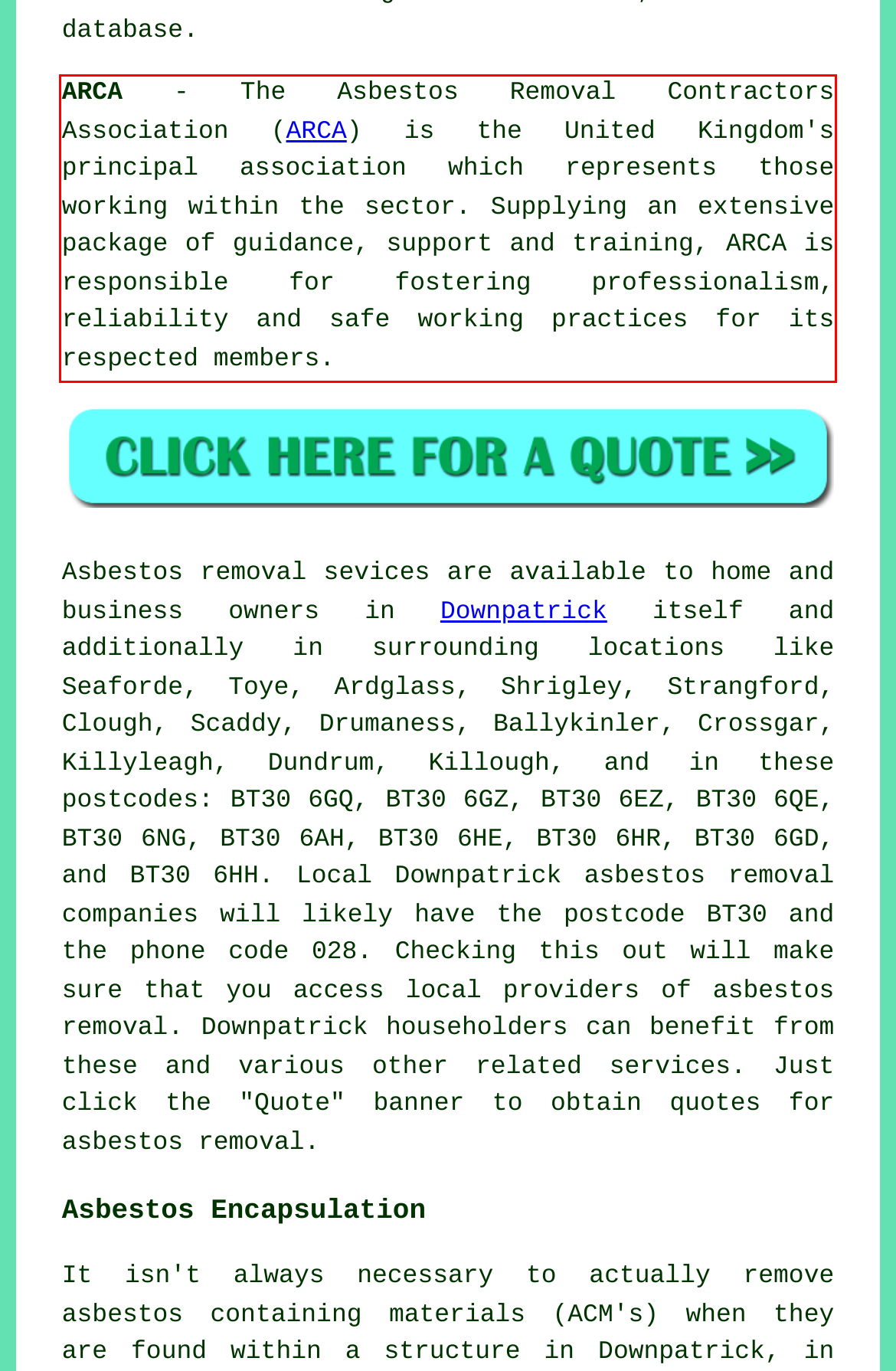Given a screenshot of a webpage containing a red rectangle bounding box, extract and provide the text content found within the red bounding box.

ARCA - The Asbestos Removal Contractors Association (ARCA) is the United Kingdom's principal association which represents those working within the sector. Supplying an extensive package of guidance, support and training, ARCA is responsible for fostering professionalism, reliability and safe working practices for its respected members.